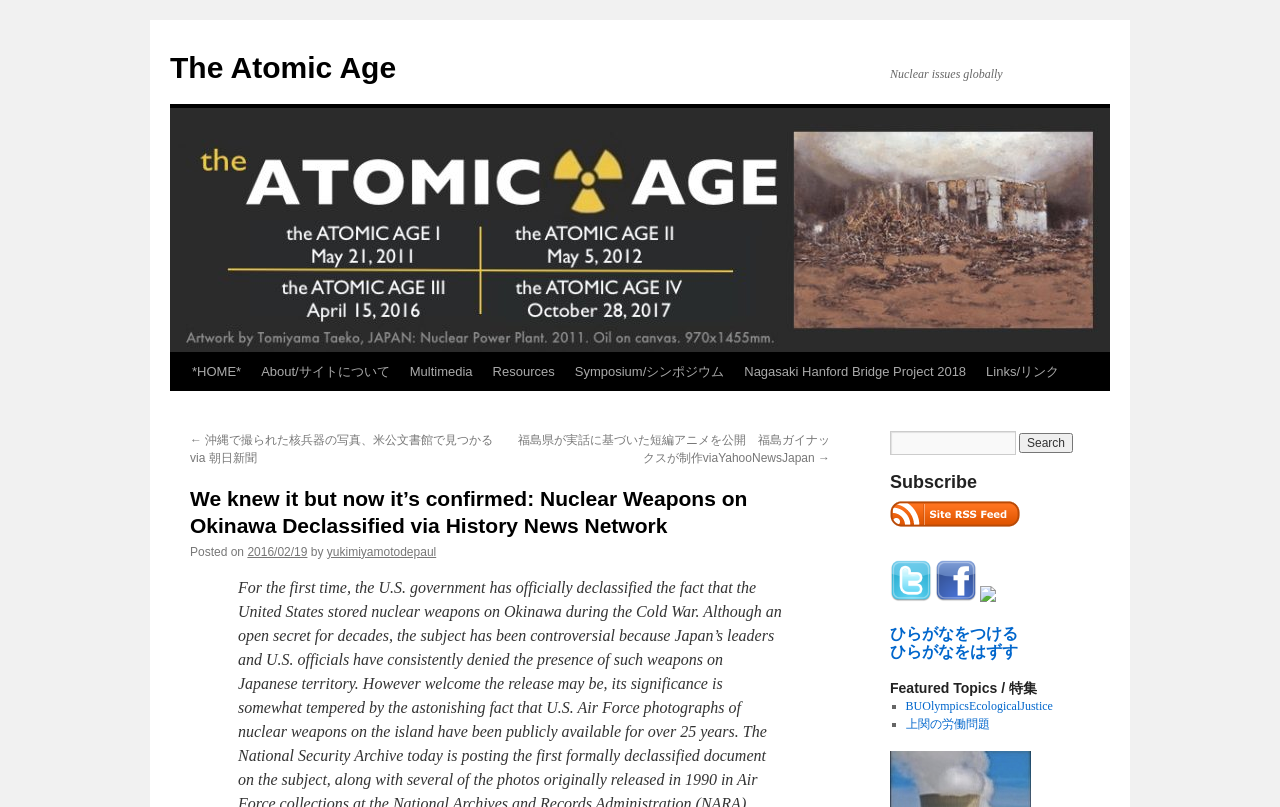Kindly determine the bounding box coordinates for the clickable area to achieve the given instruction: "Click on The Atomic Age link".

[0.133, 0.063, 0.309, 0.104]